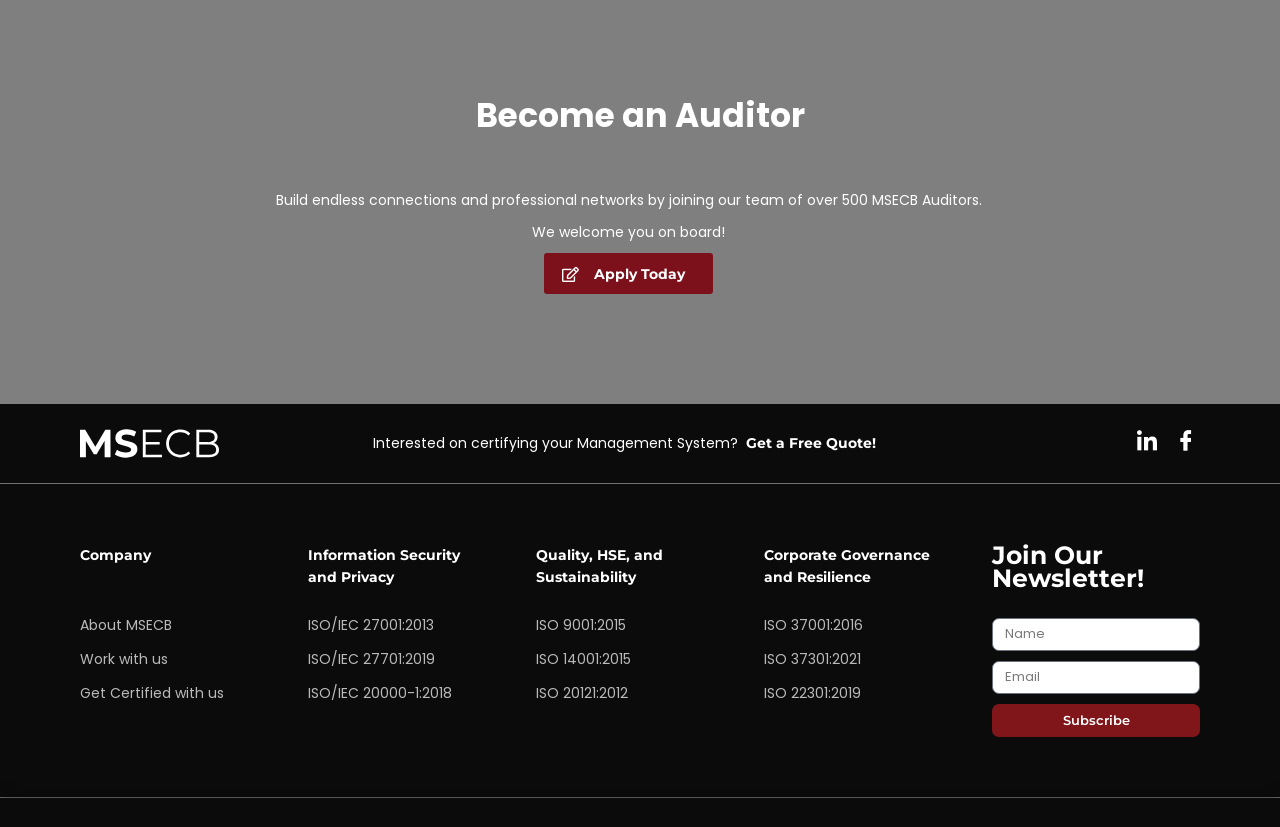What is the company's logo color?
Please answer using one word or phrase, based on the screenshot.

White